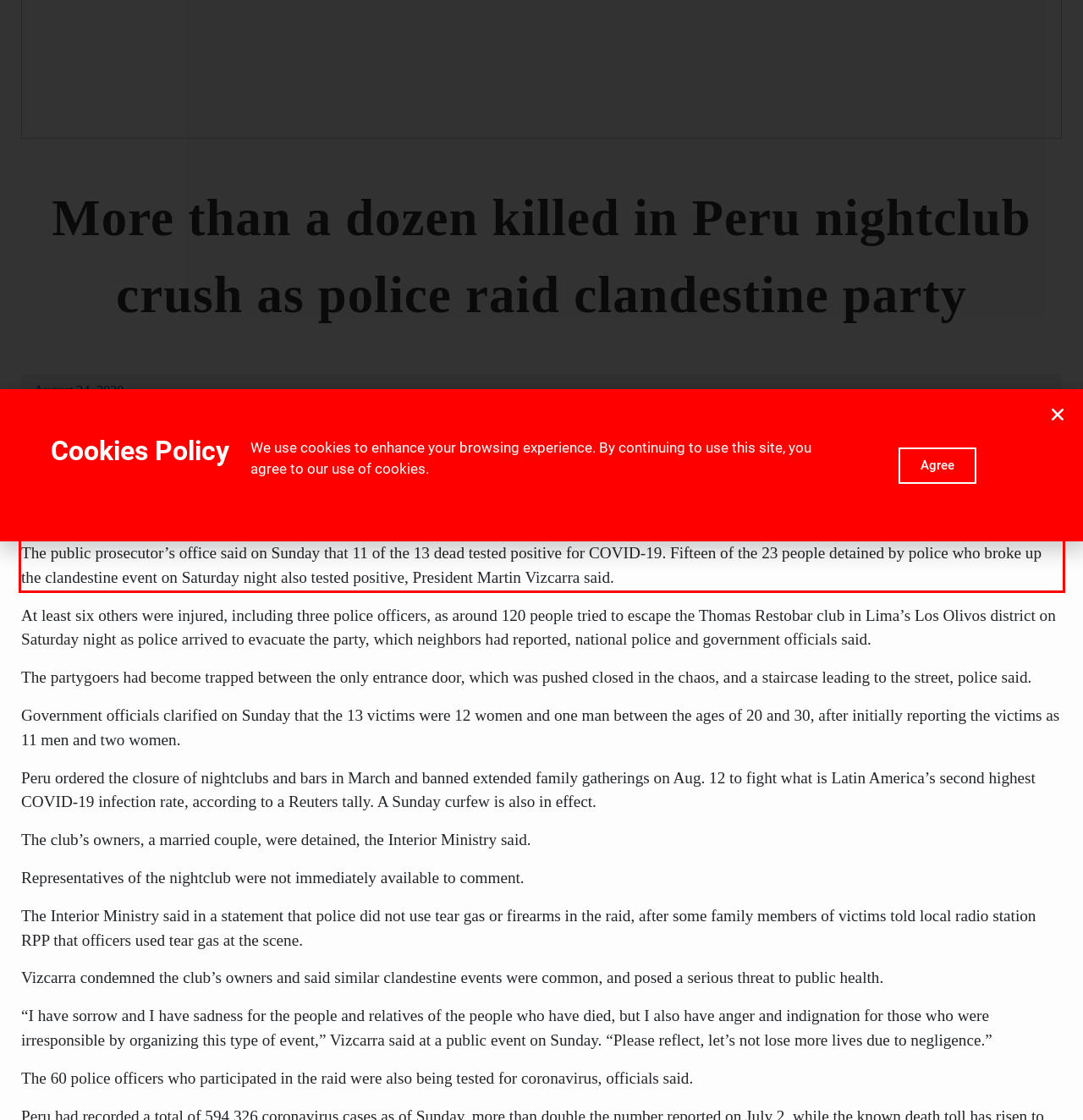With the provided screenshot of a webpage, locate the red bounding box and perform OCR to extract the text content inside it.

The public prosecutor’s office said on Sunday that 11 of the 13 dead tested positive for COVID-19. Fifteen of the 23 people detained by police who broke up the clandestine event on Saturday night also tested positive, President Martin Vizcarra said.